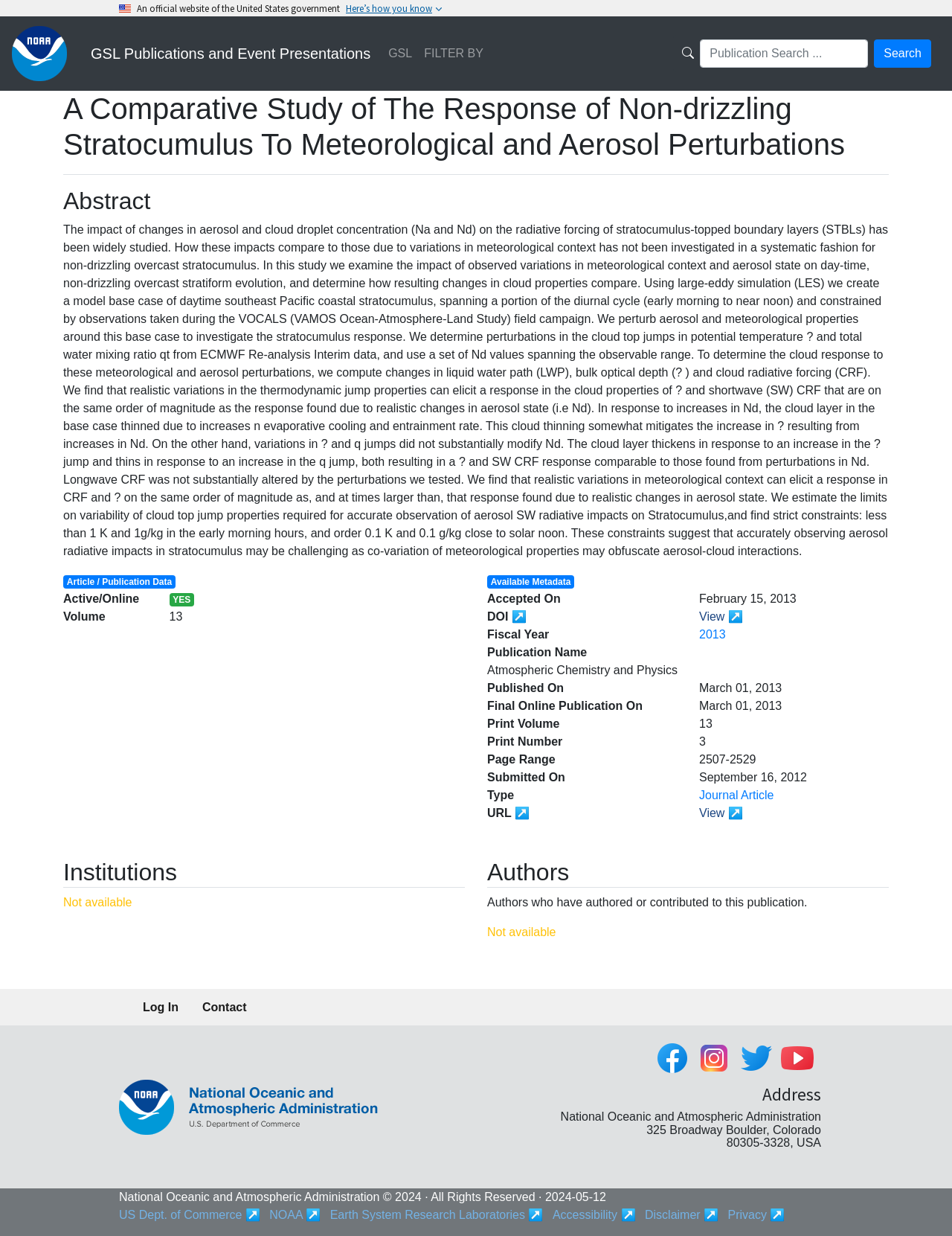Determine the bounding box coordinates of the section I need to click to execute the following instruction: "Contact the administration". Provide the coordinates as four float numbers between 0 and 1, i.e., [left, top, right, bottom].

[0.212, 0.8, 0.259, 0.83]